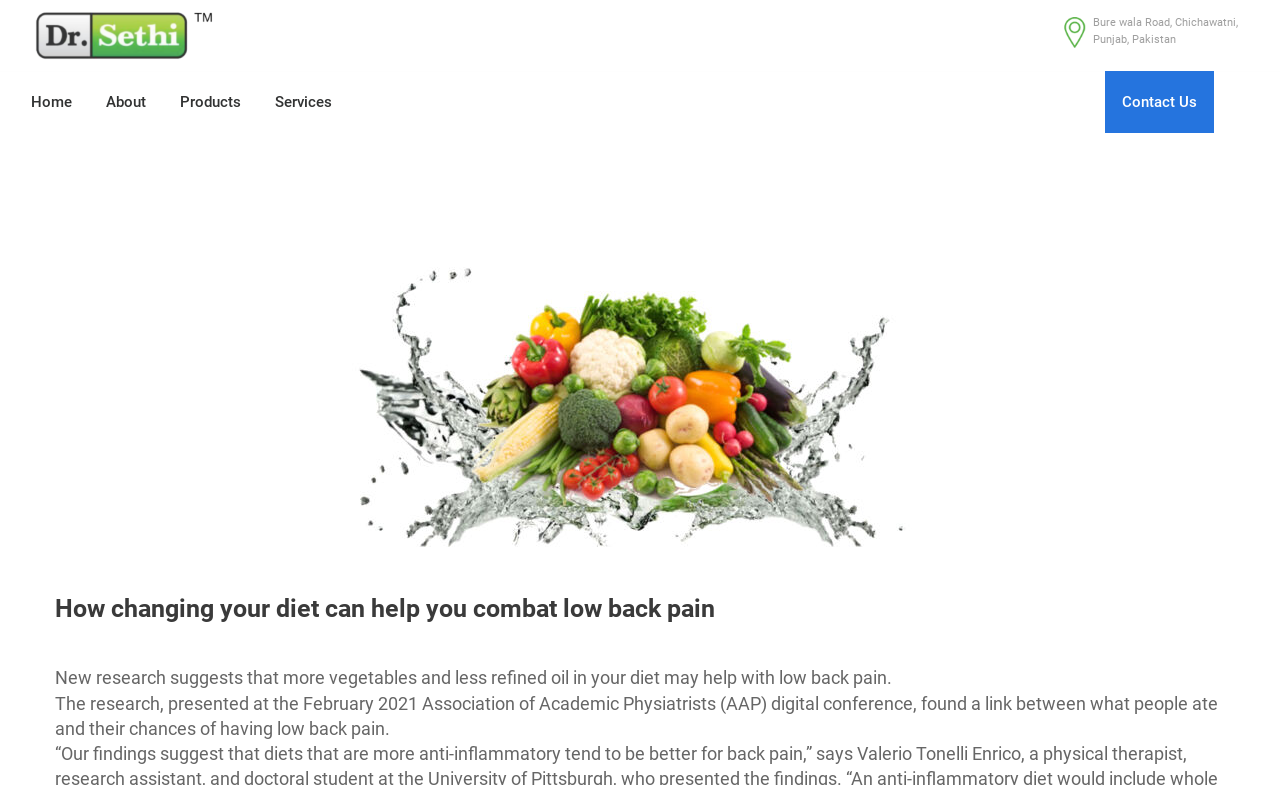Can you find and provide the title of the webpage?

How changing your diet can help you combat low back pain